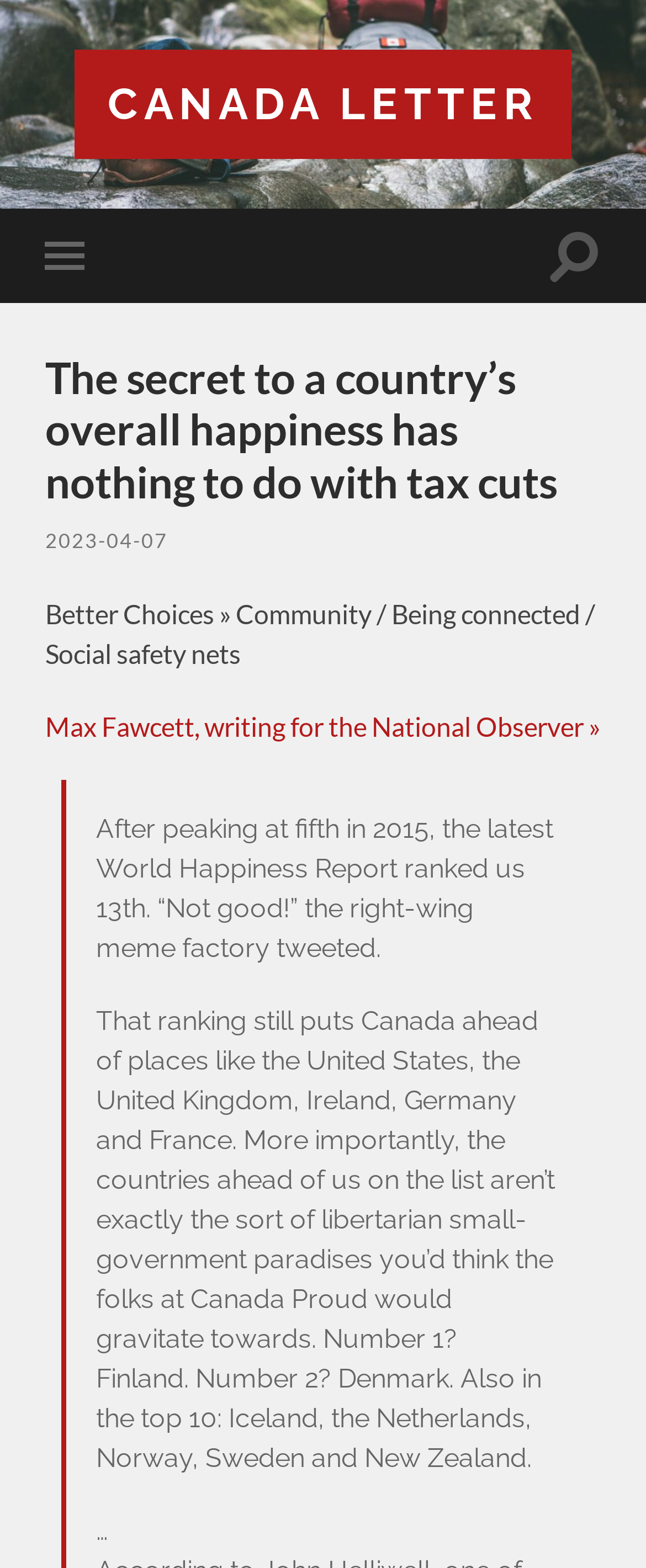For the element described, predict the bounding box coordinates as (top-left x, top-left y, bottom-right x, bottom-right y). All values should be between 0 and 1. Element description: Toggle search field

[0.848, 0.133, 0.93, 0.194]